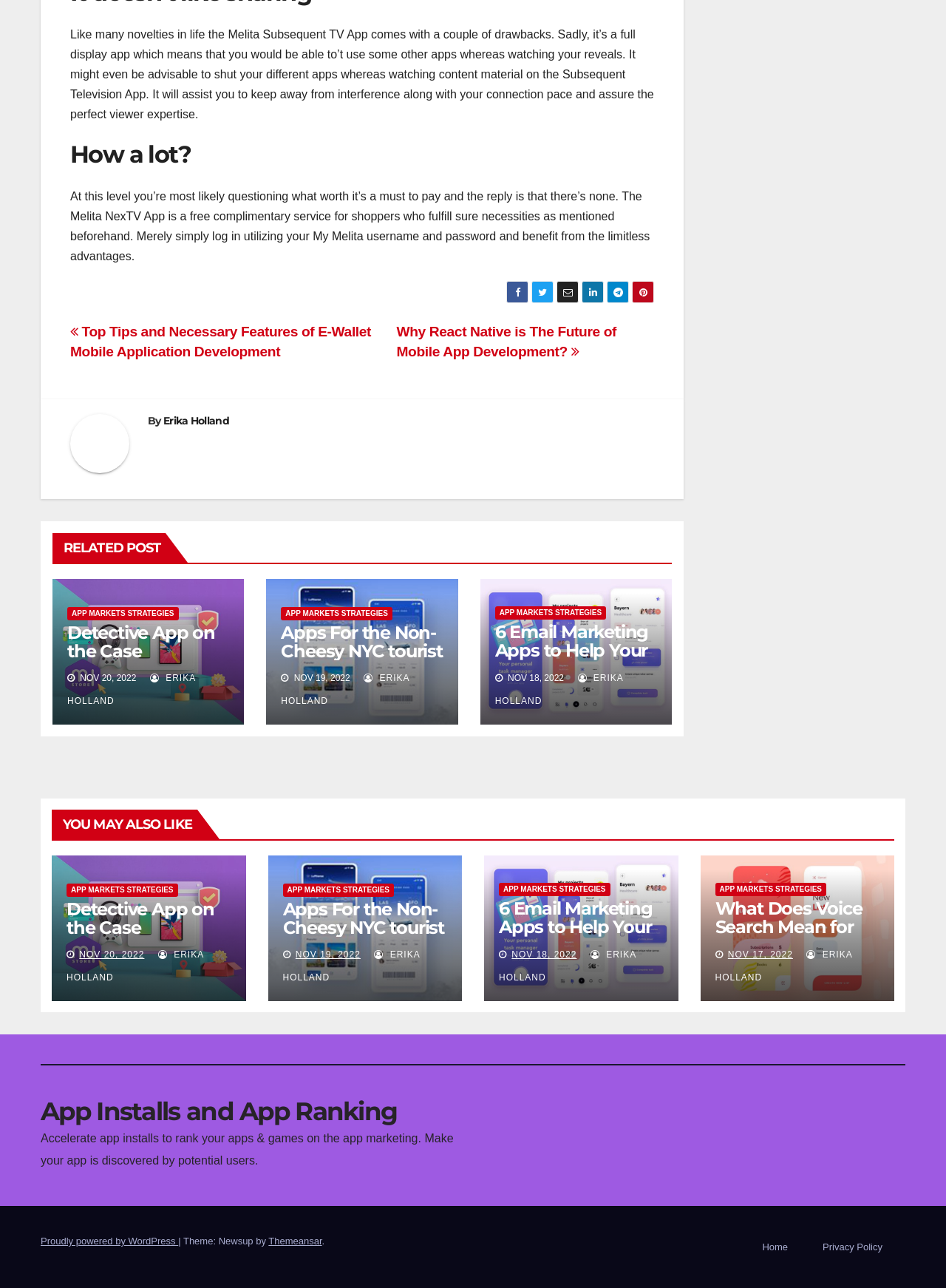What is the author's name?
Based on the image, respond with a single word or phrase.

Erika Holland